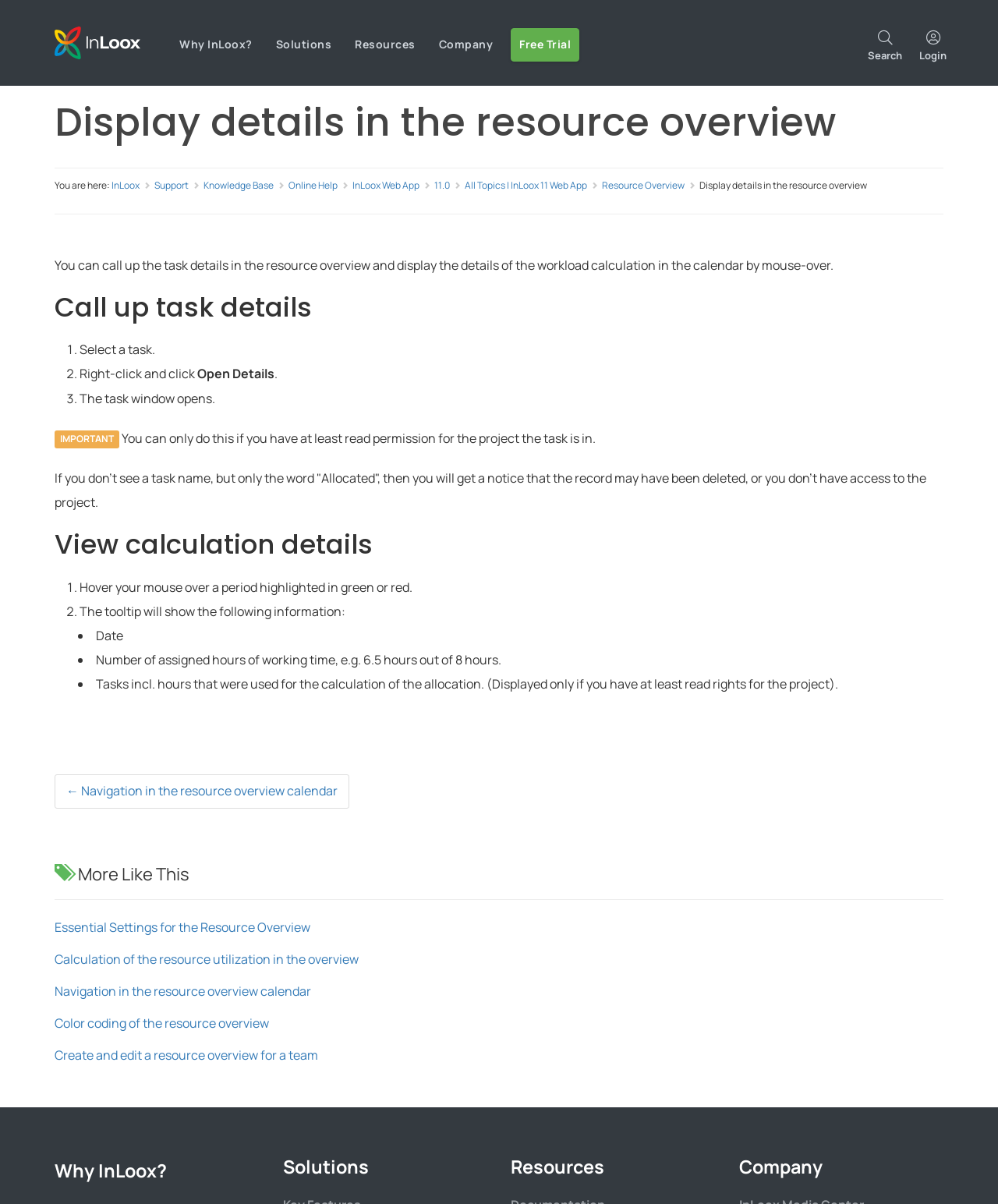Illustrate the webpage thoroughly, mentioning all important details.

The webpage is about "Display details in the resource overview" in InLoox. At the top, there is a navigation bar with links to "Why InLoox?", "Solutions", "Resources", "Company", and a "Free Trial" button. On the right side of the navigation bar, there are two icons for "Login" and "Search".

Below the navigation bar, there is a heading "Display details in the resource overview" followed by a horizontal separator. The main content is divided into three sections: "Call up task details", "View calculation details", and "More Like This".

In the "Call up task details" section, there are three steps to follow: select a task, right-click and click "Open Details", and the task window will open. There is also an important note about requiring at least read permission for the project the task is in.

In the "View calculation details" section, there are two steps to follow: hover the mouse over a period highlighted in green or red, and the tooltip will show the date, number of assigned hours, and tasks included in the calculation.

The "More Like This" section has a heading with an icon and a horizontal separator below it. There are five links to related topics: "Essential Settings for the Resource Overview", "Calculation of the resource utilization in the overview", "Navigation in the resource overview calendar", "Color coding of the resource overview", and "Create and edit a resource overview for a team".

At the bottom of the page, there are links to "Why InLoox?", "Solutions", "Resources", "Company", and a "Back" icon.